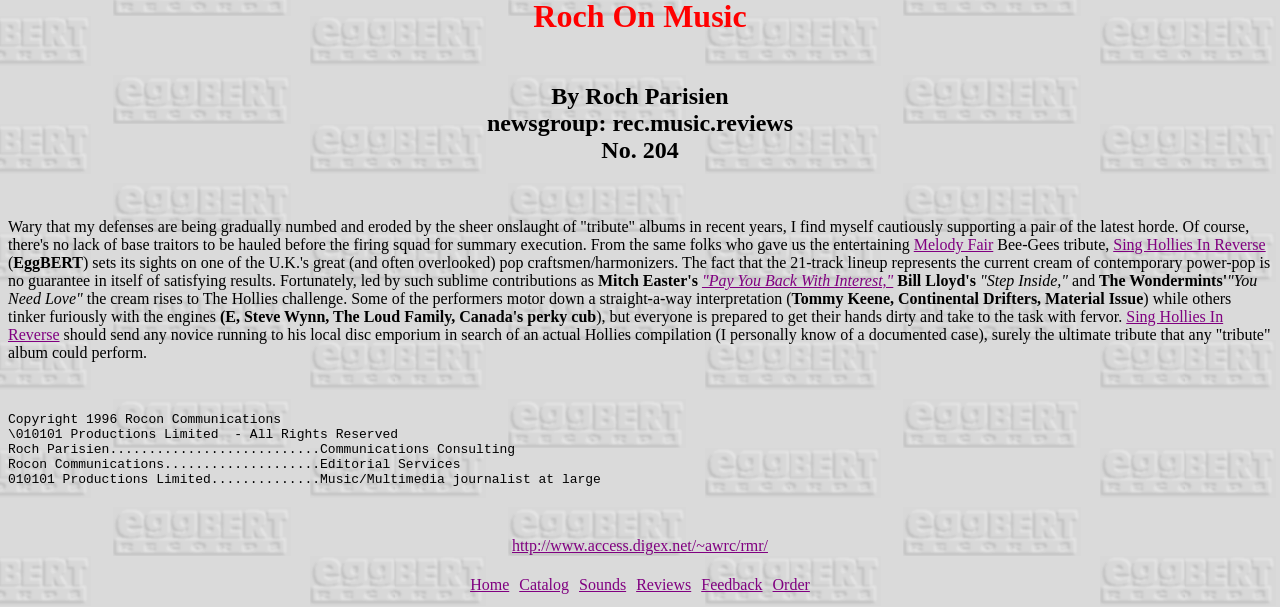Who is the author of the article?
Could you answer the question with a detailed and thorough explanation?

The author's name is mentioned at the top of the article, 'By Roch Parisien', and again at the bottom in the copyright notice, 'Roch Parisien...........................Communications Consulting'.